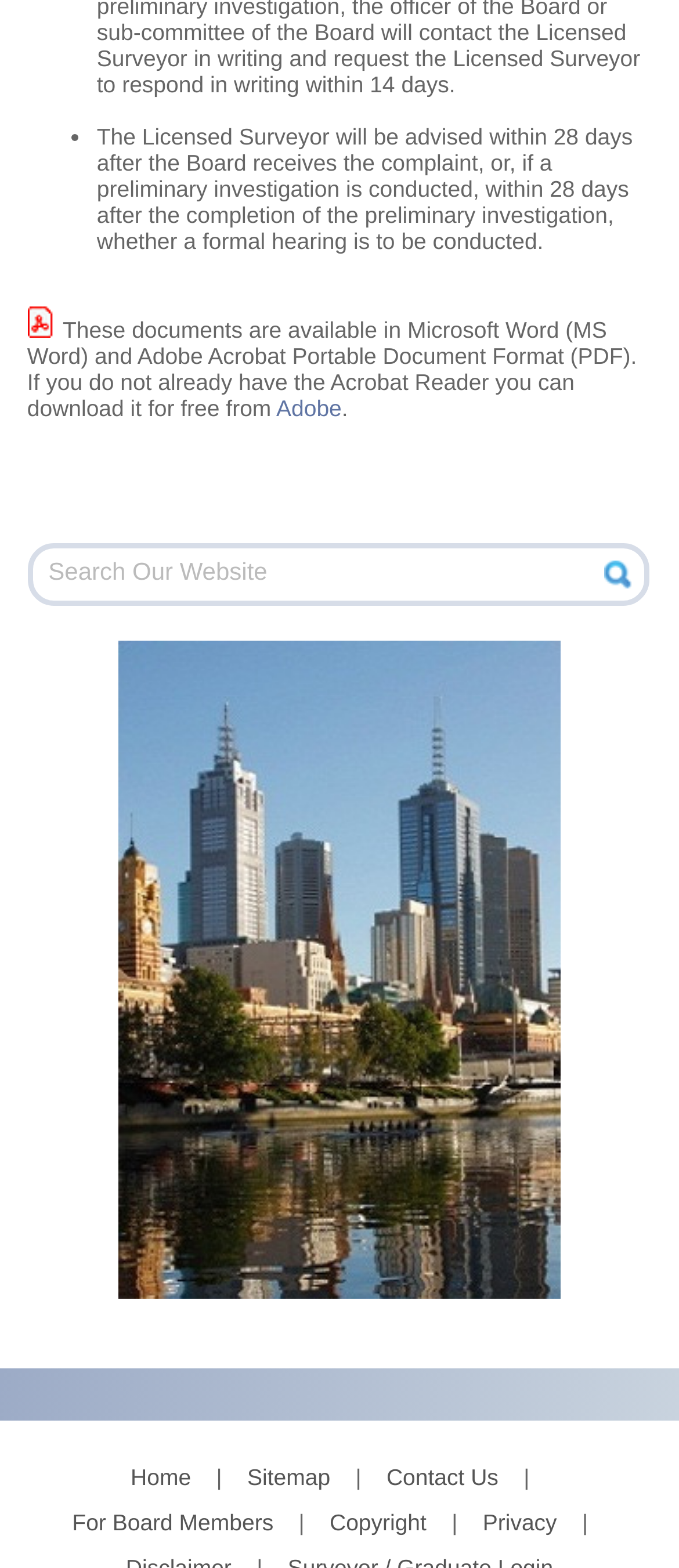Give a concise answer of one word or phrase to the question: 
How many links are available at the bottom of the page?

6